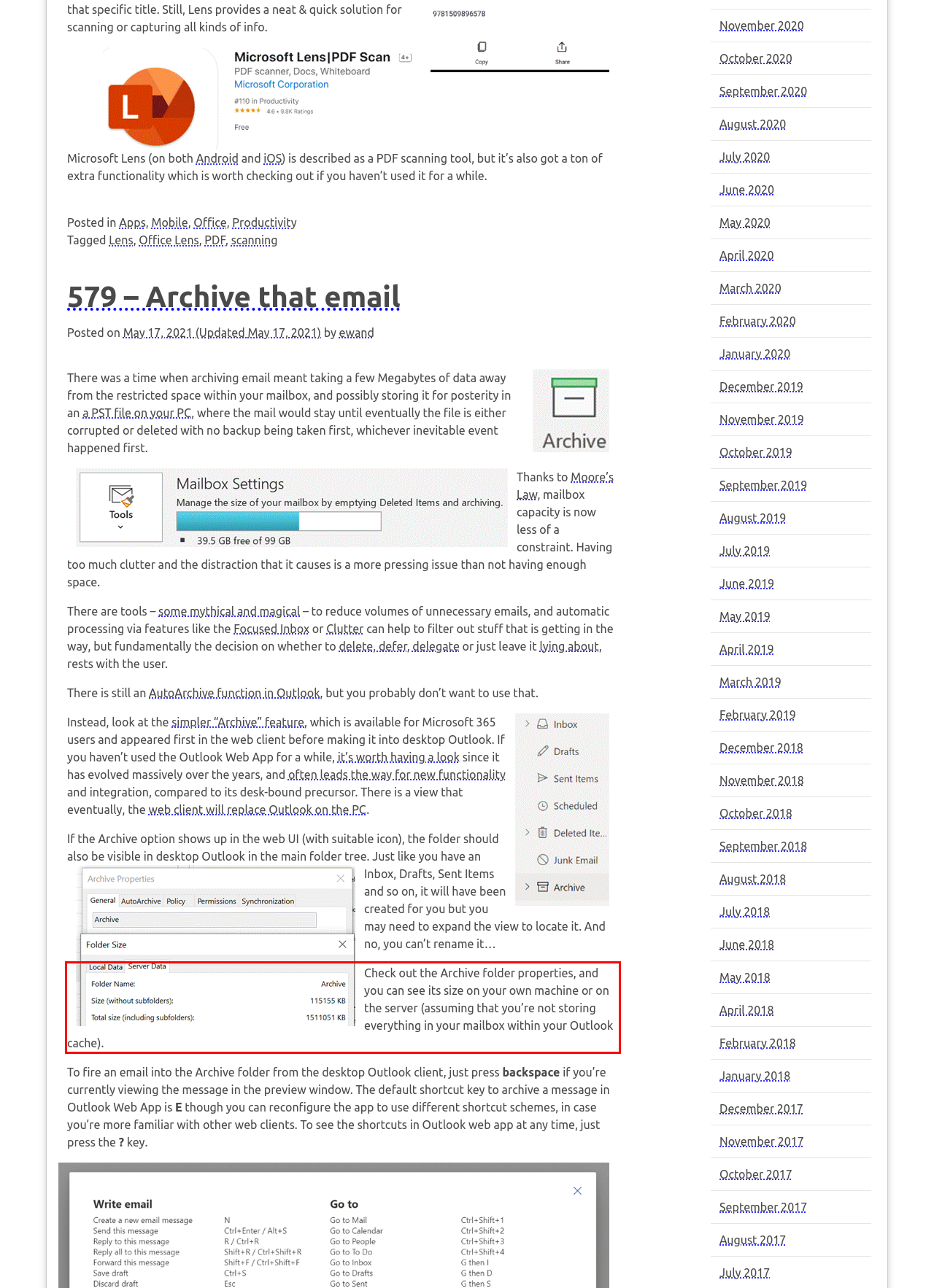You have a screenshot of a webpage, and there is a red bounding box around a UI element. Utilize OCR to extract the text within this red bounding box.

Check out the Archive folder properties, and you can see its size on your own machine or on the server (assuming that you’re not storing everything in your mailbox within your Outlook cache).